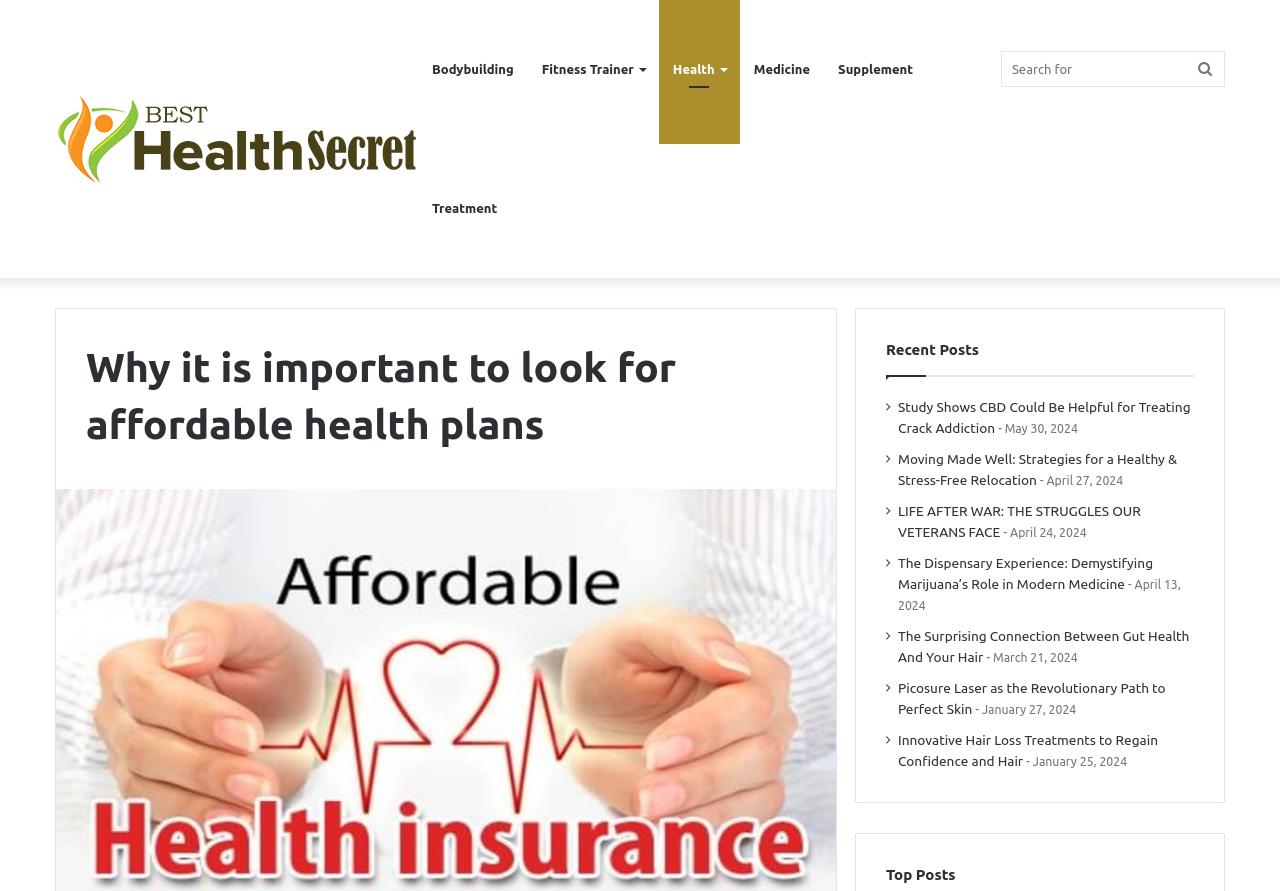What is the title of the first recent post?
Answer the question in as much detail as possible.

The first recent post is located in the middle section of the webpage, and it is titled 'Study Shows CBD Could Be Helpful for Treating Crack Addiction'. The post is dated May 30, 2024.